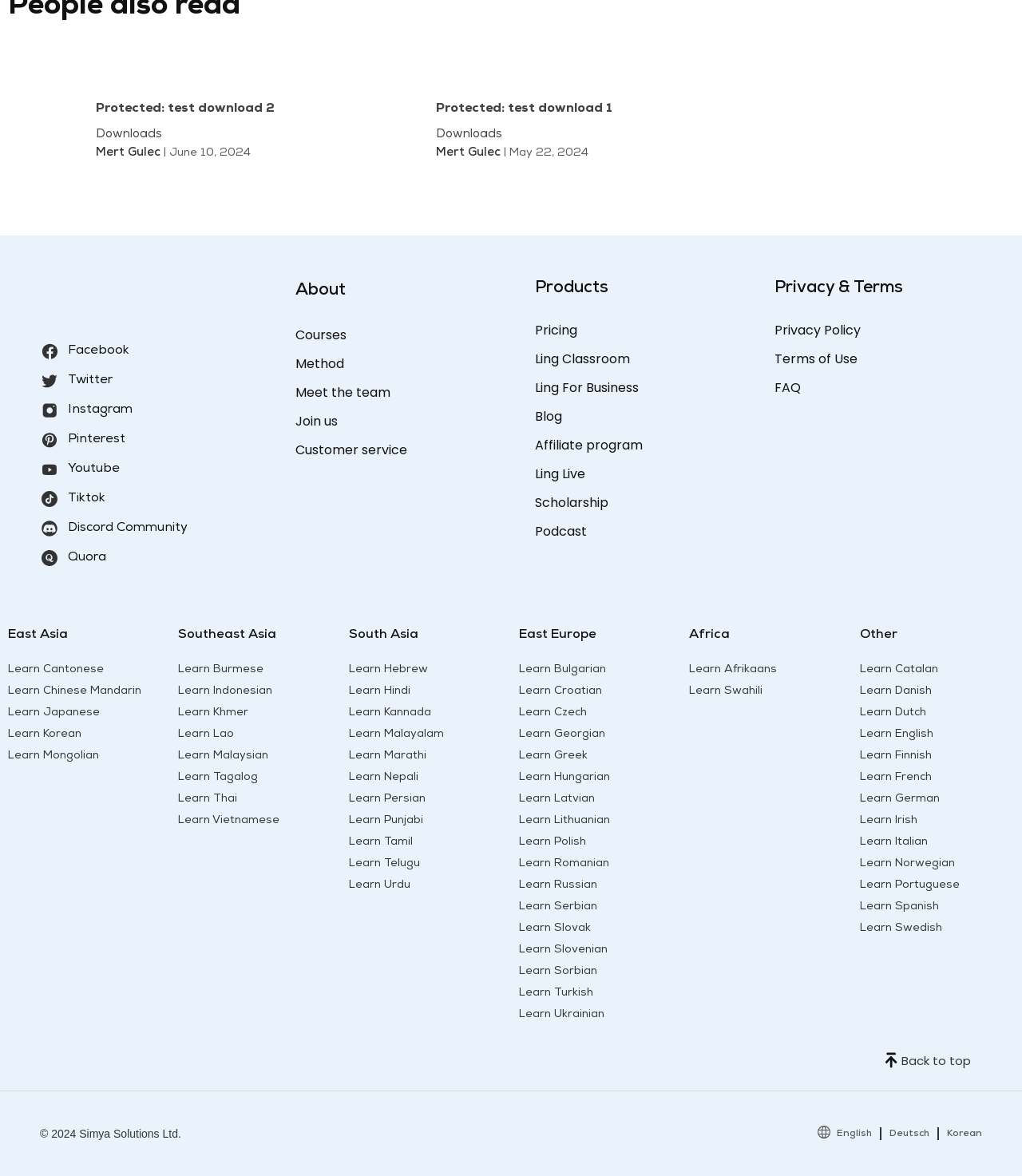Find the bounding box coordinates of the UI element according to this description: "Korean".

[0.927, 0.948, 0.961, 0.98]